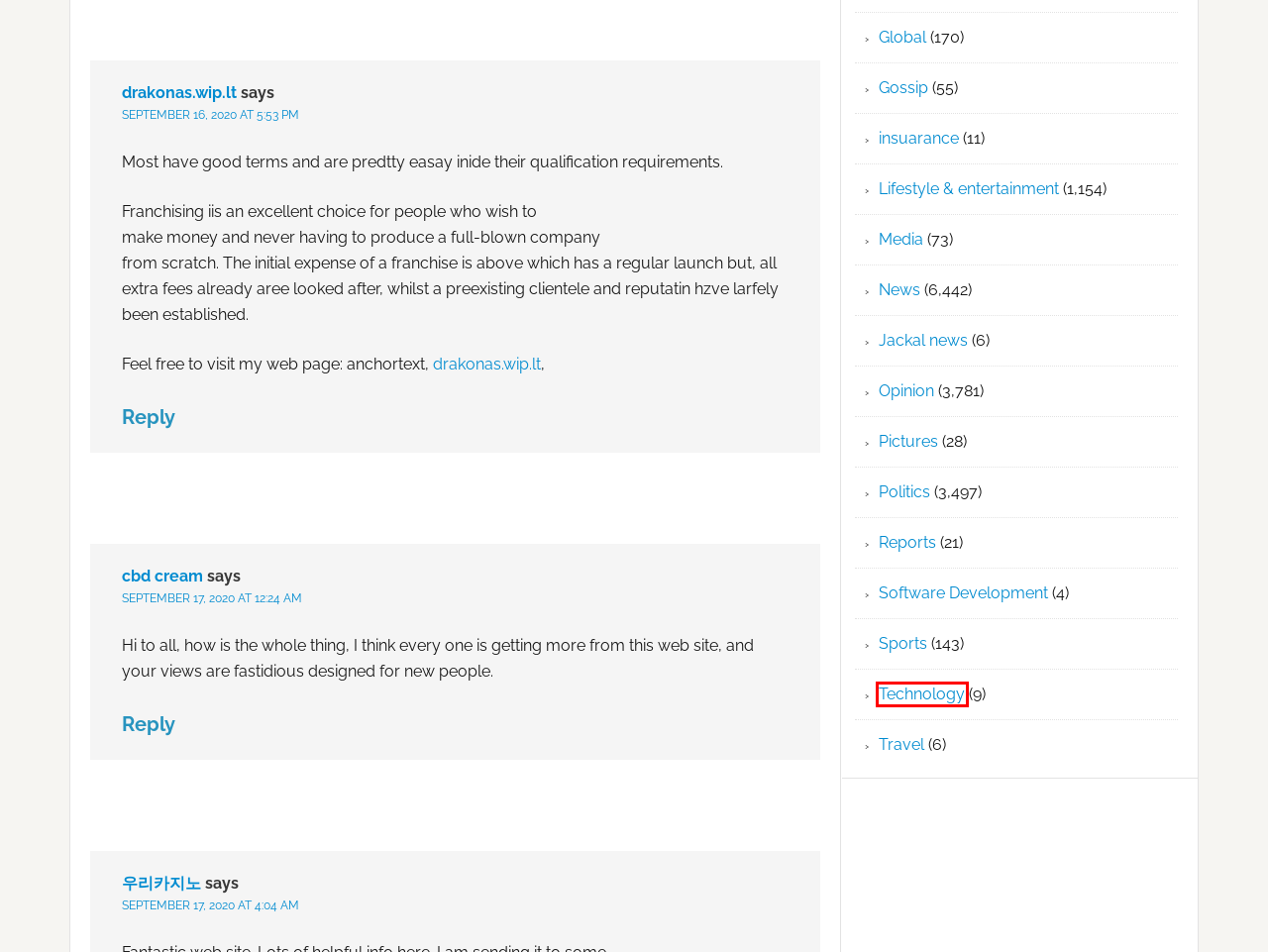Analyze the screenshot of a webpage featuring a red rectangle around an element. Pick the description that best fits the new webpage after interacting with the element inside the red bounding box. Here are the candidates:
A. Software Development Archives | Kenya Today
B. Technology Archives | Kenya Today
C. insuarance Archives | Kenya Today
D. Travel Archives | Kenya Today
E. Reports Archives | Kenya Today
F. Media Archives | Kenya Today
G. Jackal news Archives | Kenya Today
H. love-sites.com - International dating advice for men seeking foreign brides

B